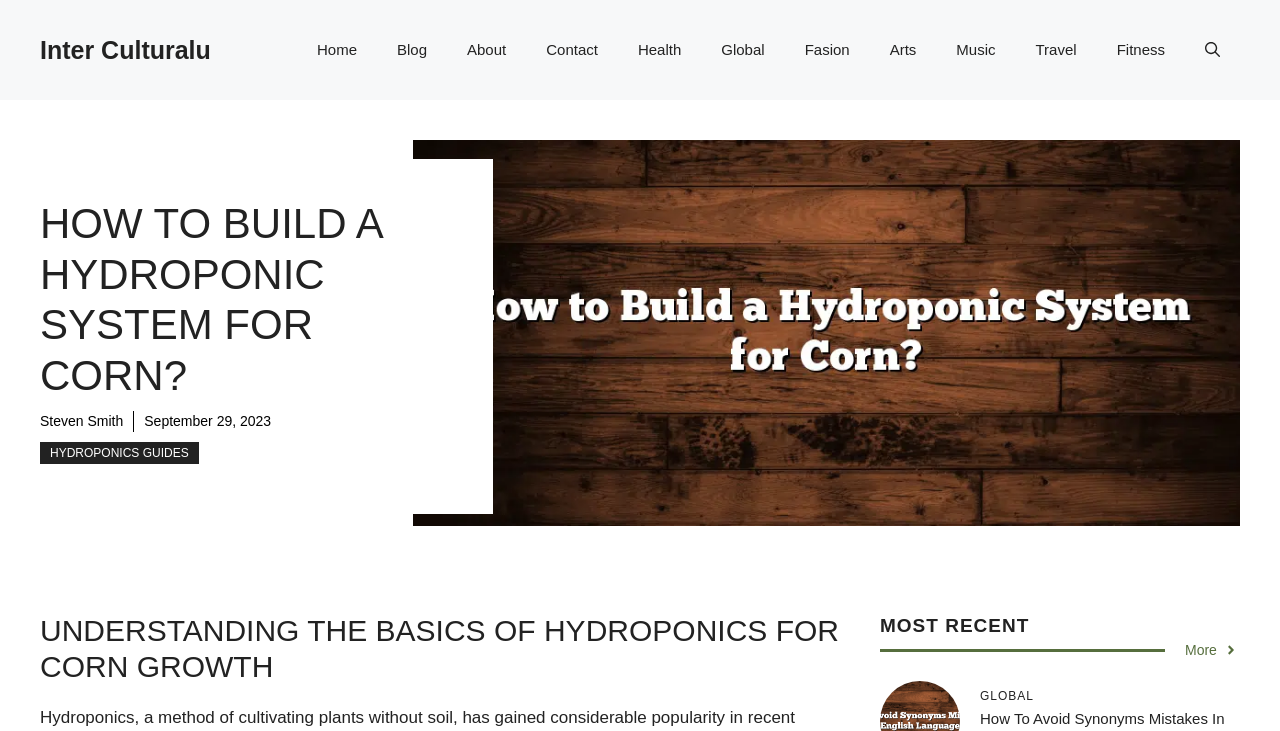Identify the bounding box coordinates of the part that should be clicked to carry out this instruction: "view more recent articles".

[0.926, 0.875, 0.967, 0.904]